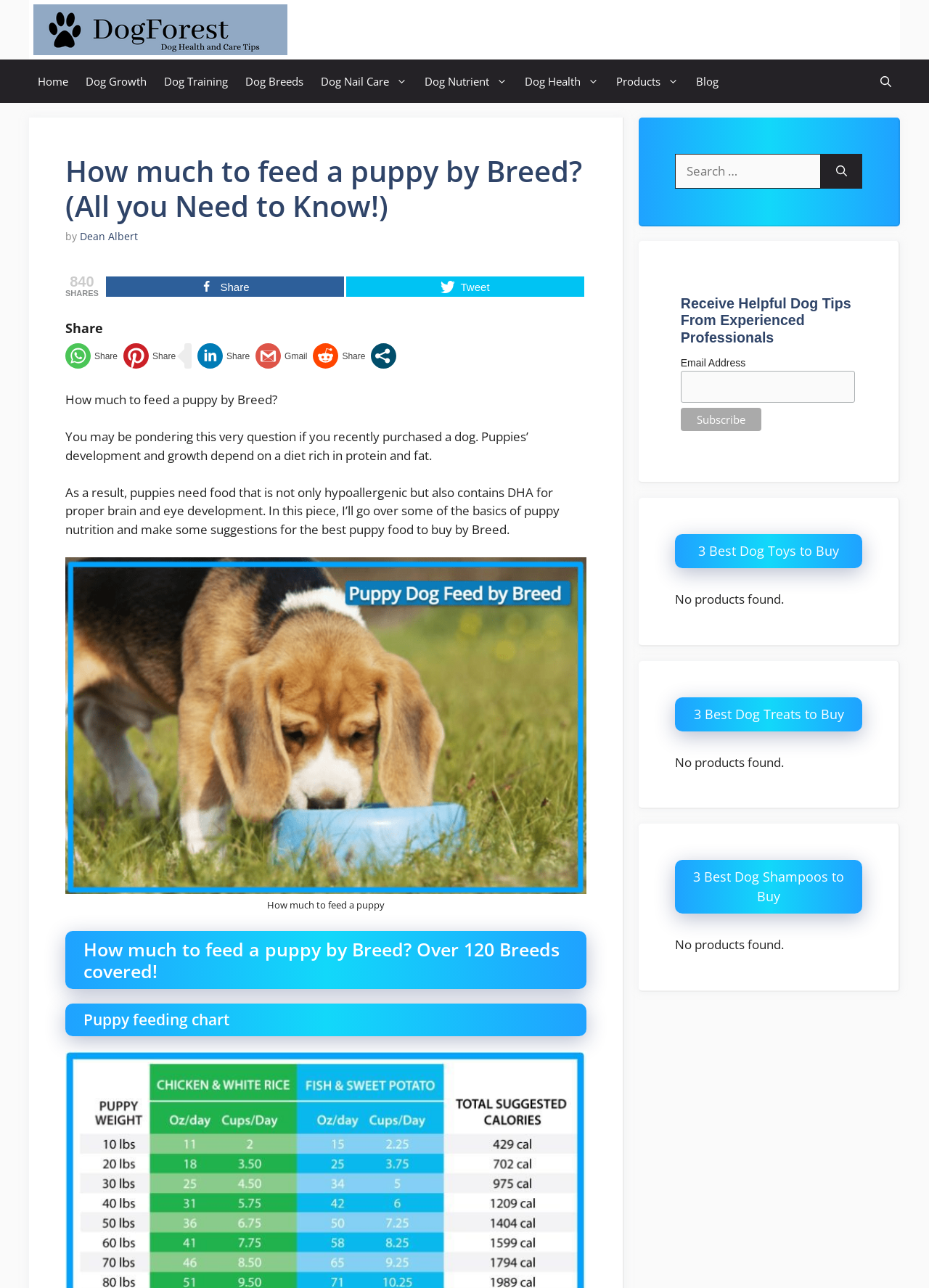Look at the image and write a detailed answer to the question: 
What is the purpose of the search bar?

The search bar is located in the top-right corner of the webpage, and its purpose is to allow users to search for dog-related topics, as indicated by the placeholder text 'Search for:'.